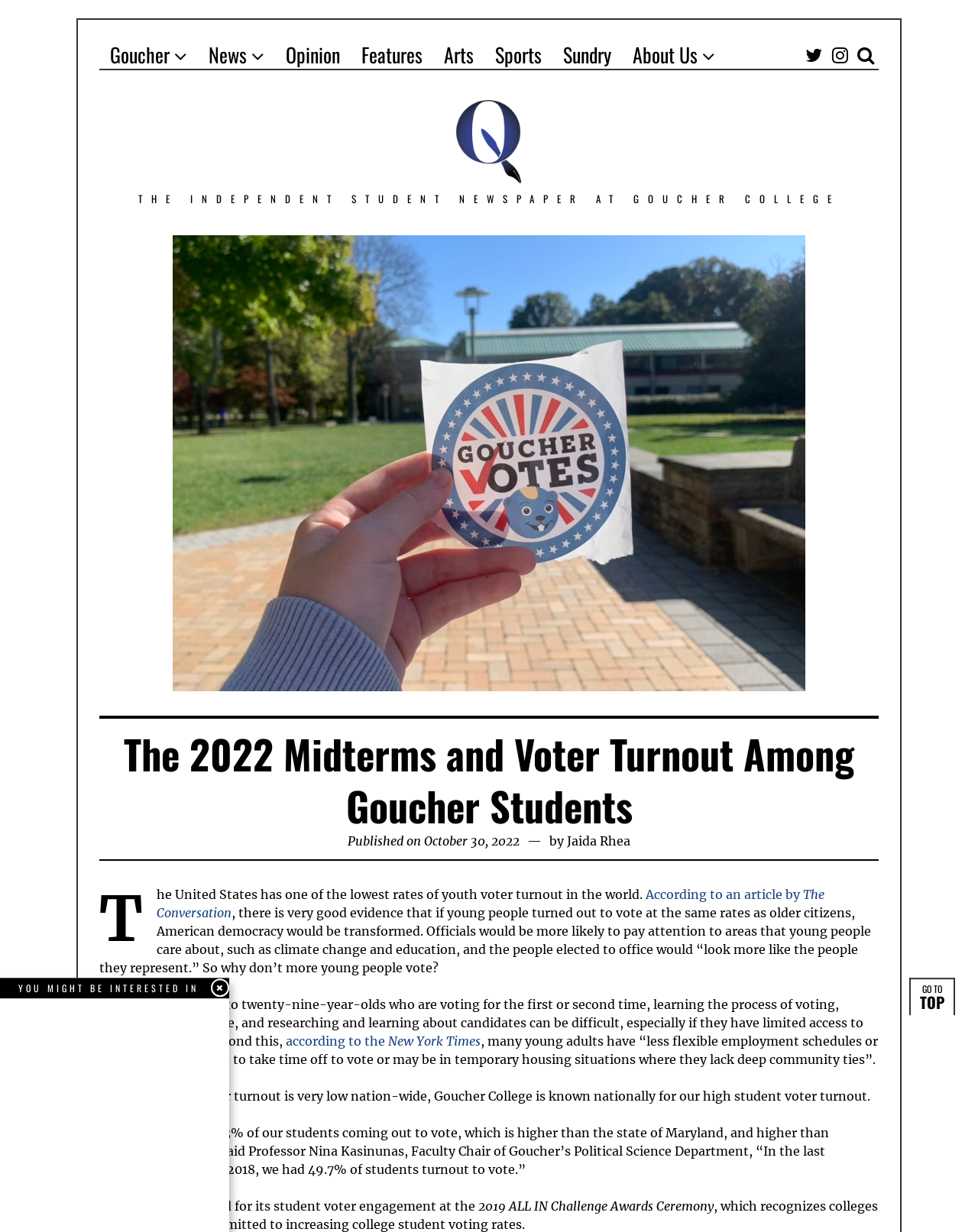Respond with a single word or phrase to the following question: What is the reason why many young adults do not vote?

Limited access to voting resources